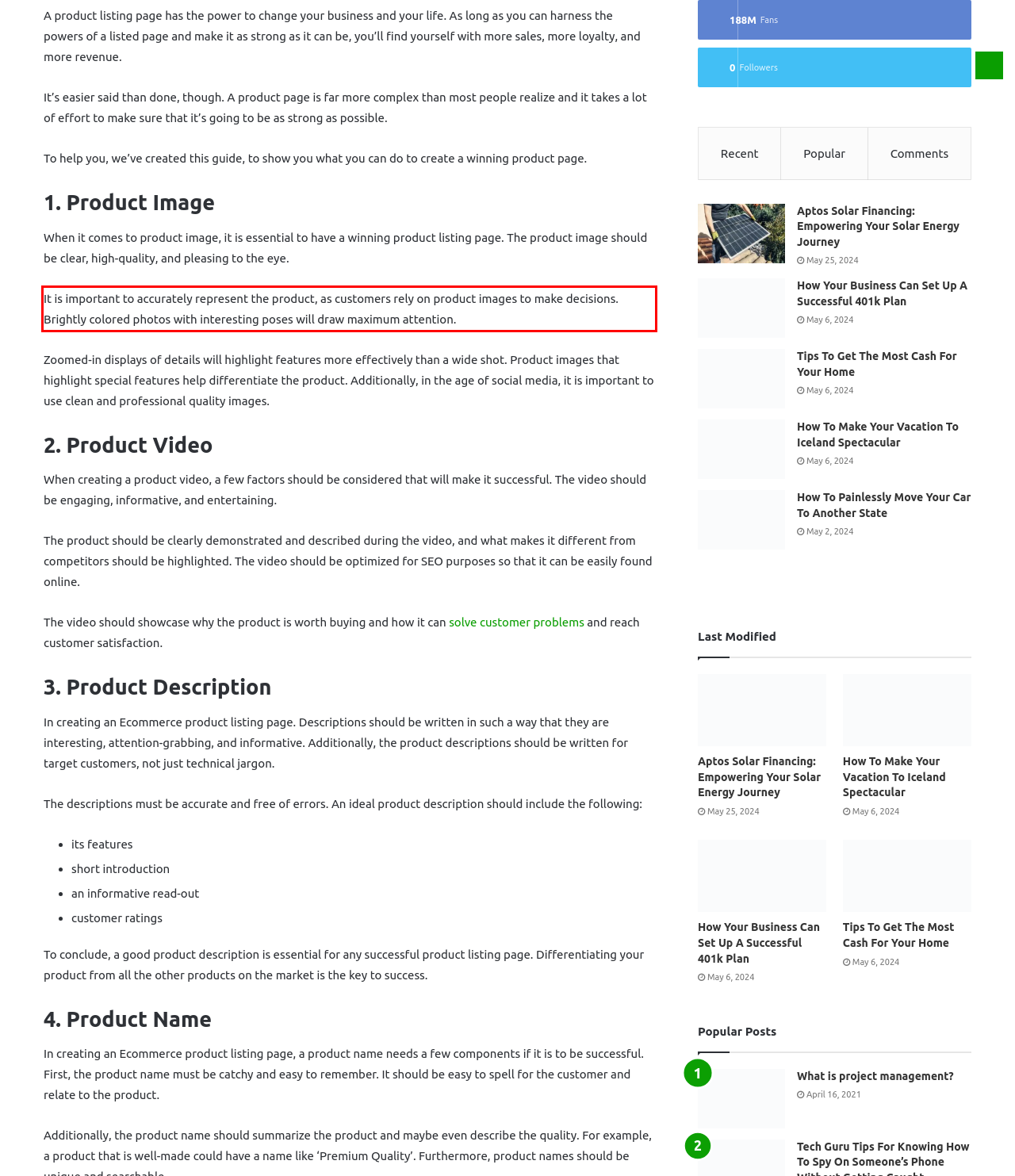Please perform OCR on the text content within the red bounding box that is highlighted in the provided webpage screenshot.

It is important to accurately represent the product, as customers rely on product images to make decisions. Brightly colored photos with interesting poses will draw maximum attention.